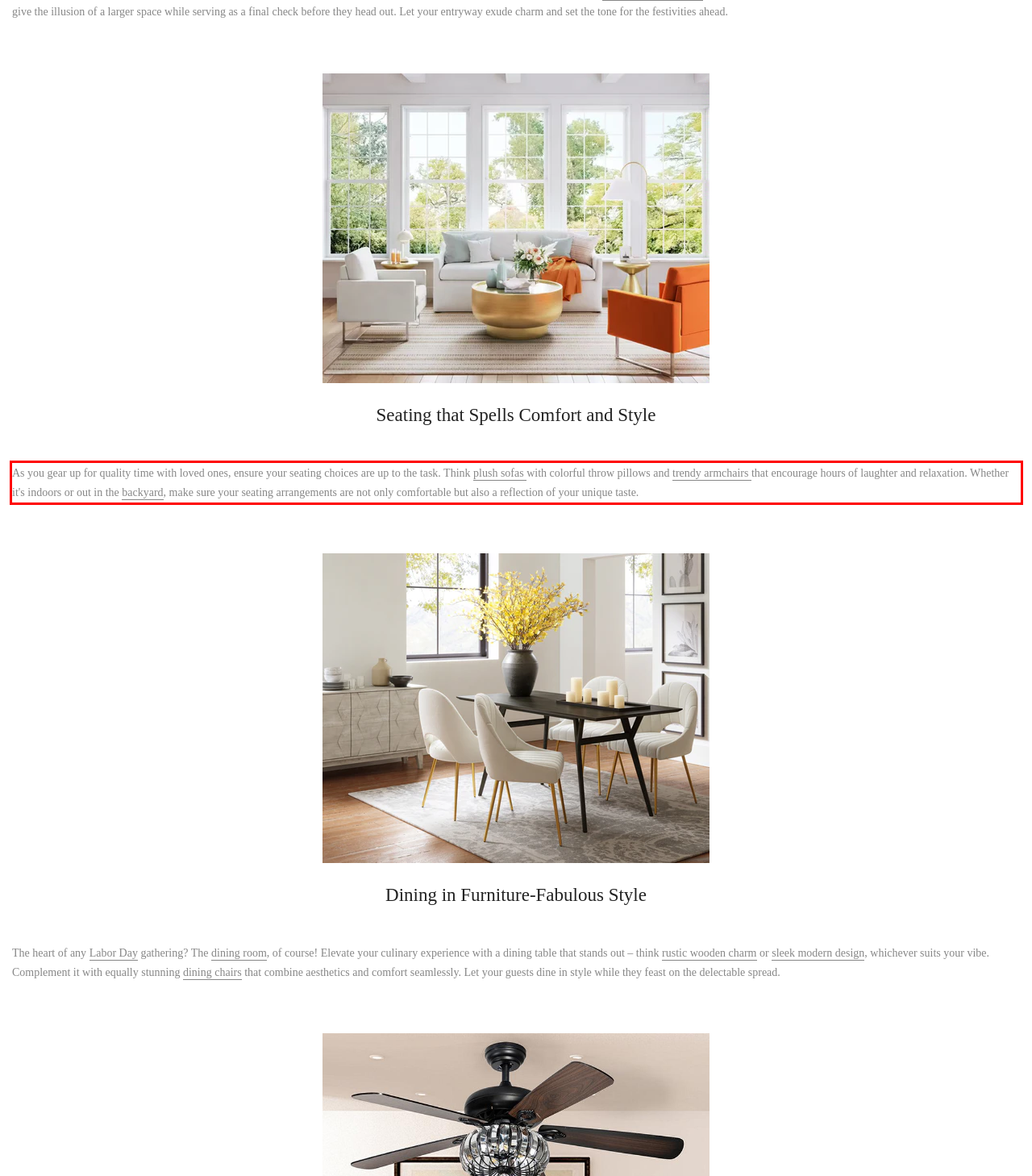Using the provided screenshot of a webpage, recognize the text inside the red rectangle bounding box by performing OCR.

As you gear up for quality time with loved ones, ensure your seating choices are up to the task. Think plush sofas with colorful throw pillows and trendy armchairs that encourage hours of laughter and relaxation. Whether it's indoors or out in the backyard, make sure your seating arrangements are not only comfortable but also a reflection of your unique taste.